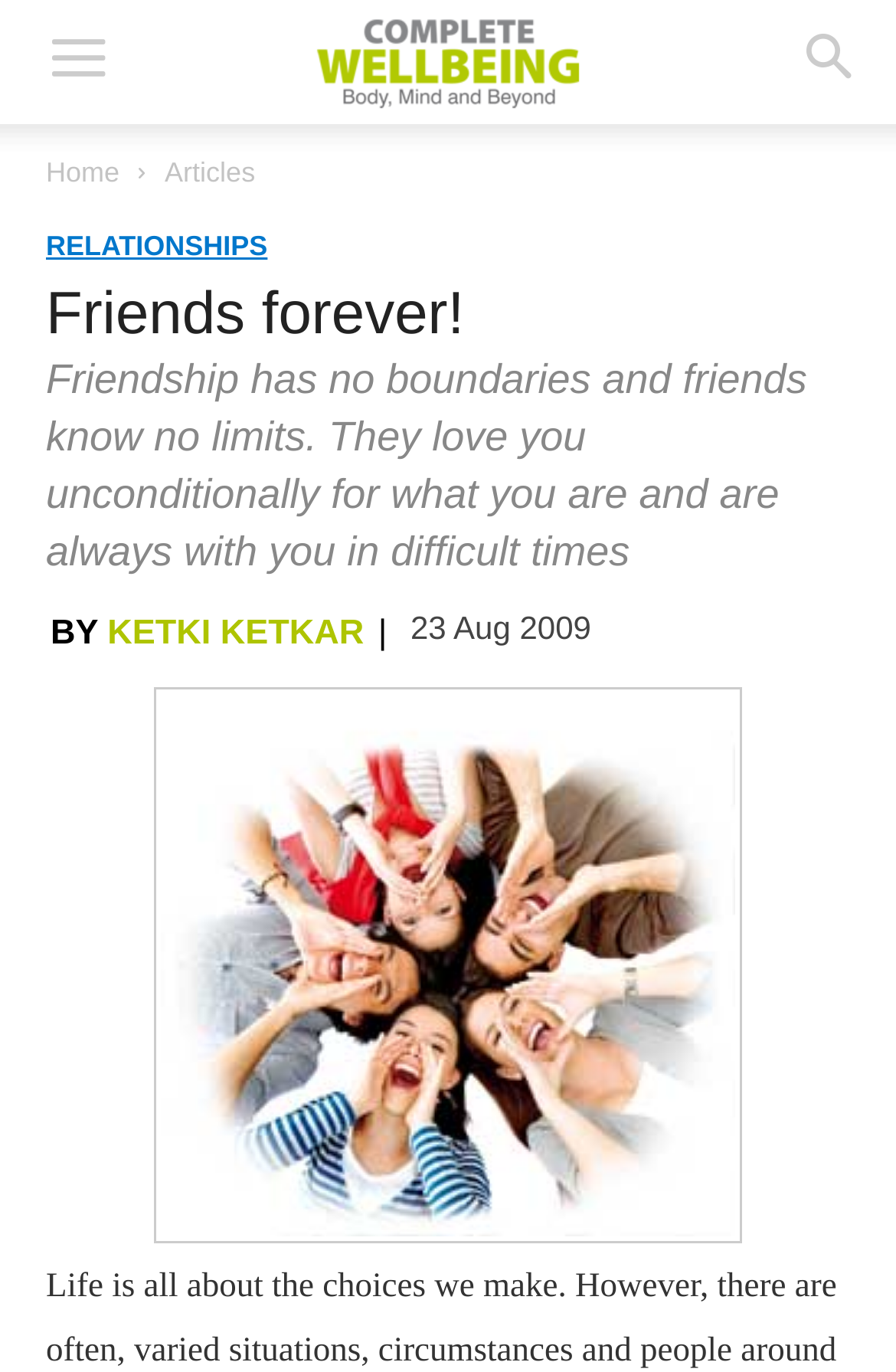What is the image below the article heading?
Carefully examine the image and provide a detailed answer to the question.

I found the image description by looking at the image element below the article heading, which is described as 'happy friends', indicating that the image is related to happy friends.